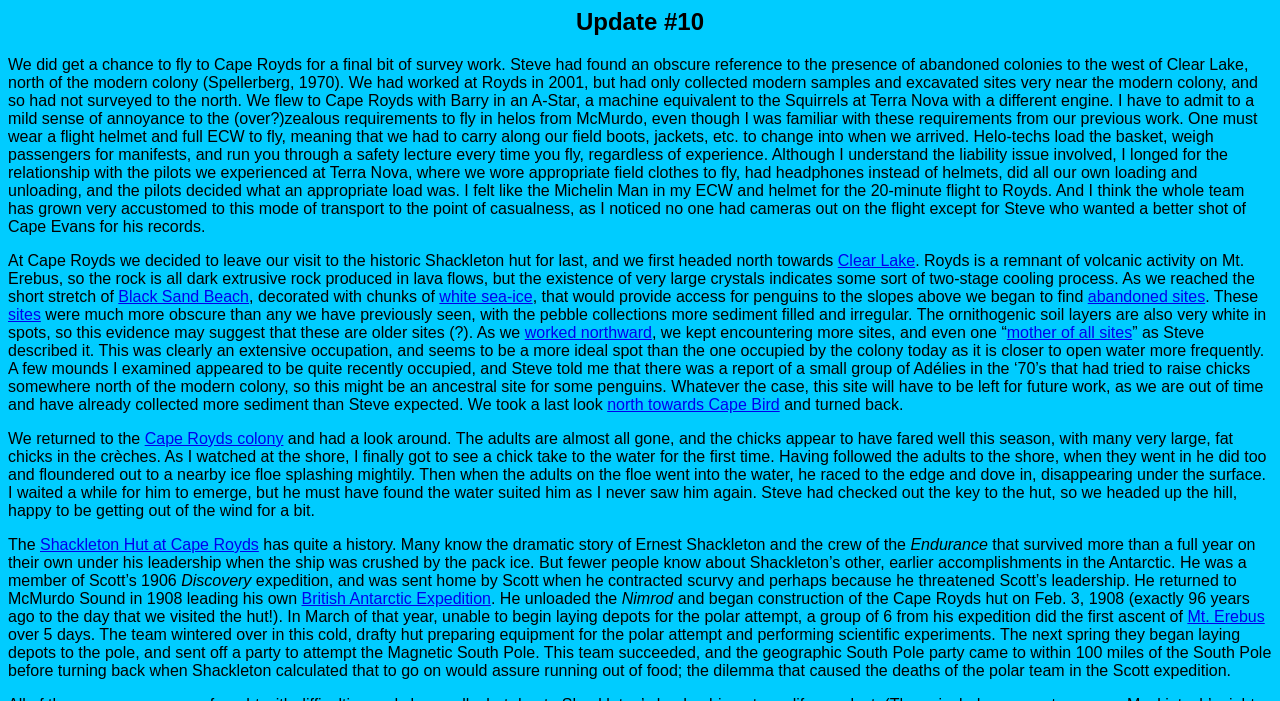Using the provided element description: "mother of all sites", identify the bounding box coordinates. The coordinates should be four floats between 0 and 1 in the order [left, top, right, bottom].

[0.787, 0.462, 0.884, 0.486]